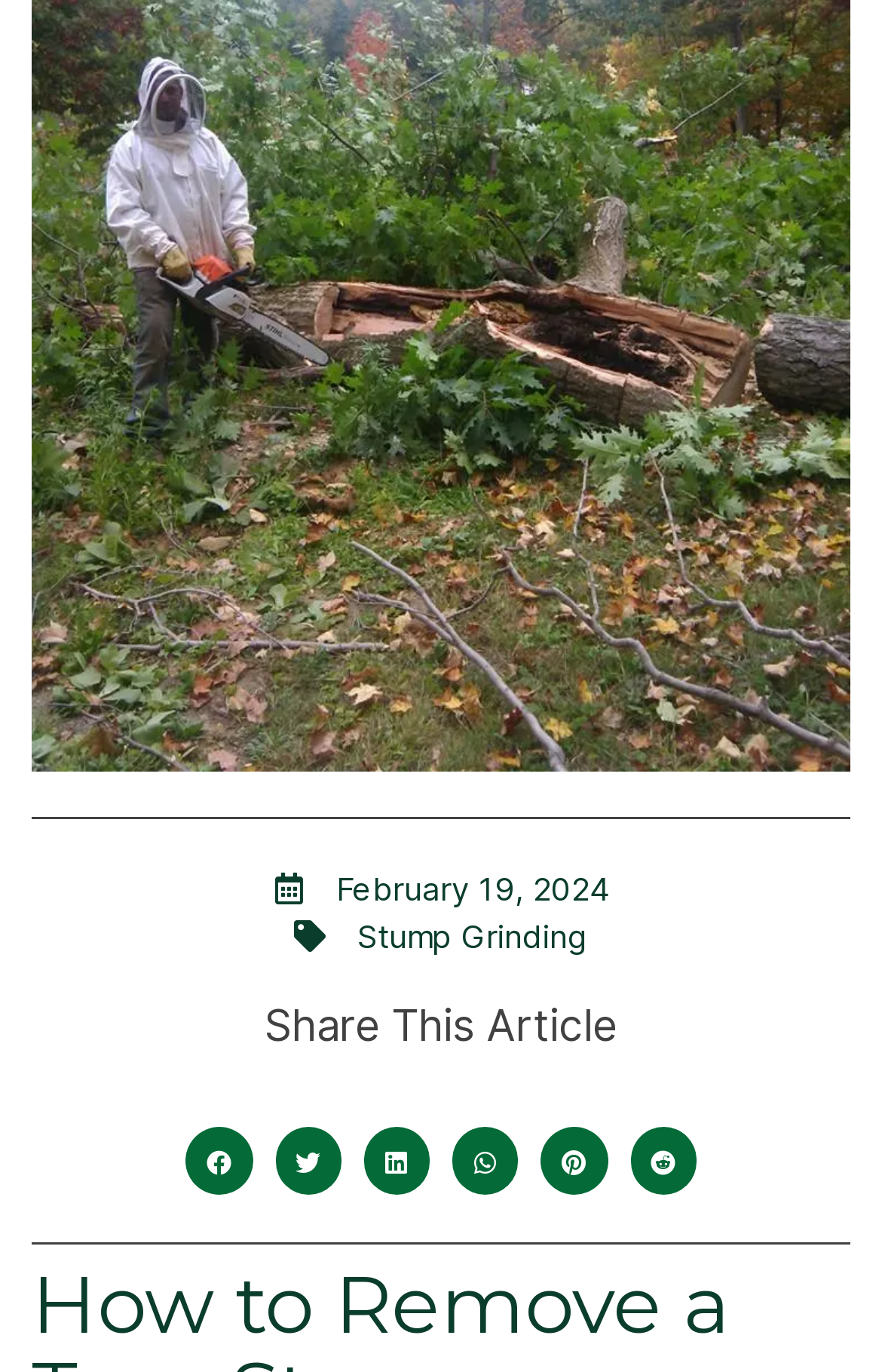Using the details in the image, give a detailed response to the question below:
How many social media platforms can the article be shared on?

I counted the number of social media buttons at the bottom of the page, which includes 'Share on facebook', 'Share on twitter', 'Share on linkedin', 'Share on whatsapp', 'Share on pinterest', and 'Share on reddit'. There are 6 social media platforms in total that the article can be shared on.